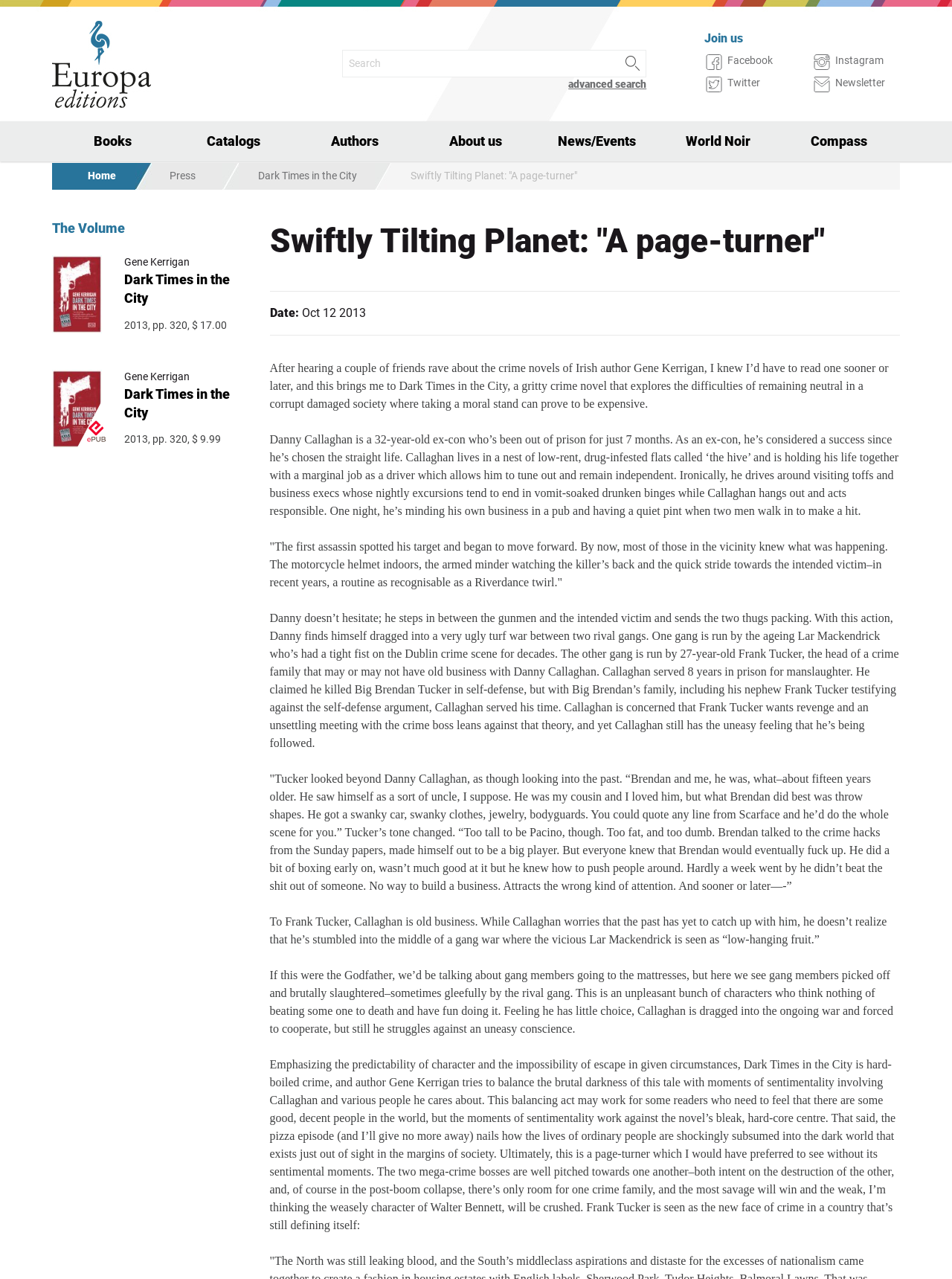Give a one-word or one-phrase response to the question: 
What is the title of the book being described?

Dark Times in the City